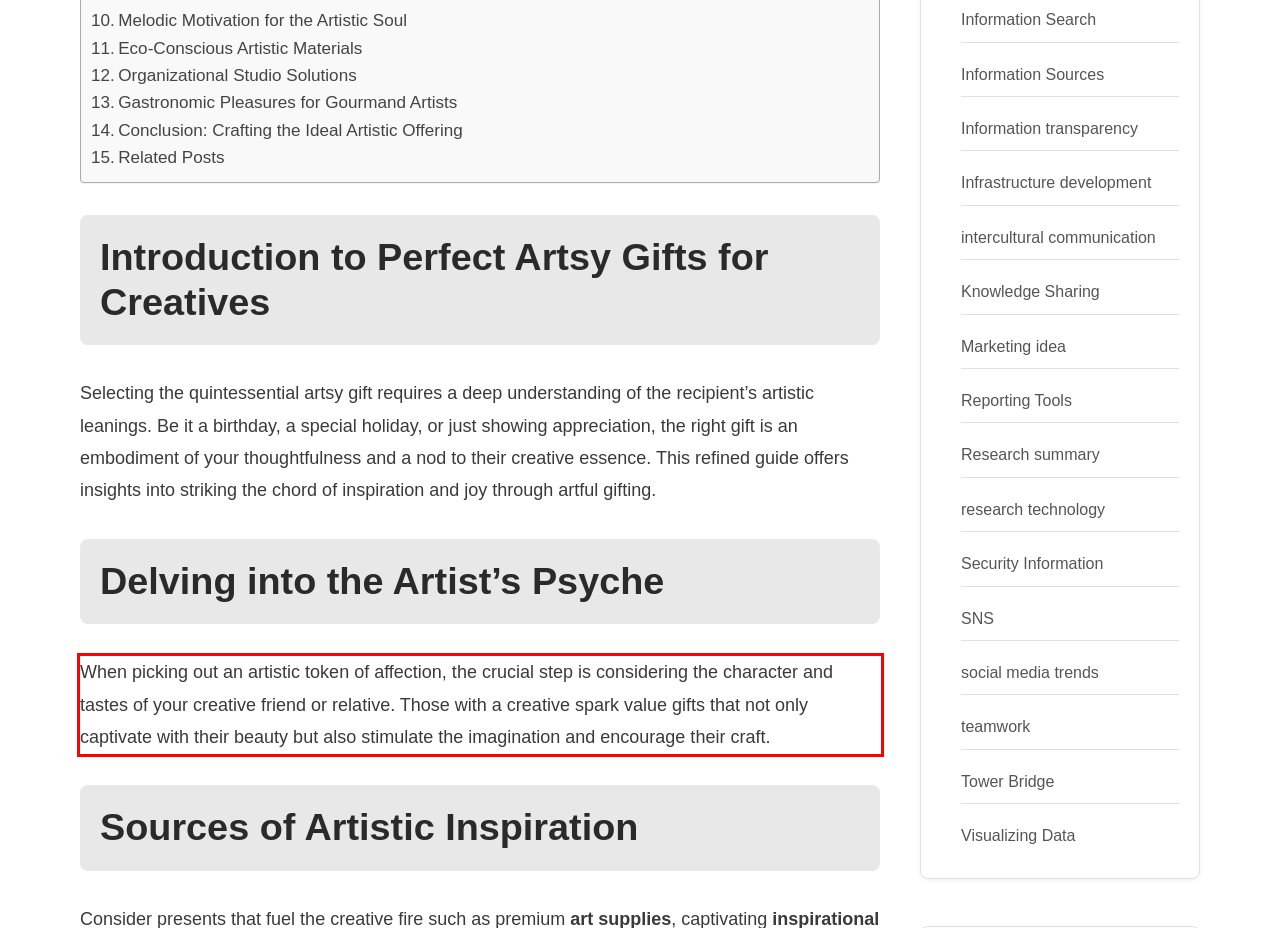Examine the webpage screenshot and use OCR to recognize and output the text within the red bounding box.

When picking out an artistic token of affection, the crucial step is considering the character and tastes of your creative friend or relative. Those with a creative spark value gifts that not only captivate with their beauty but also stimulate the imagination and encourage their craft.